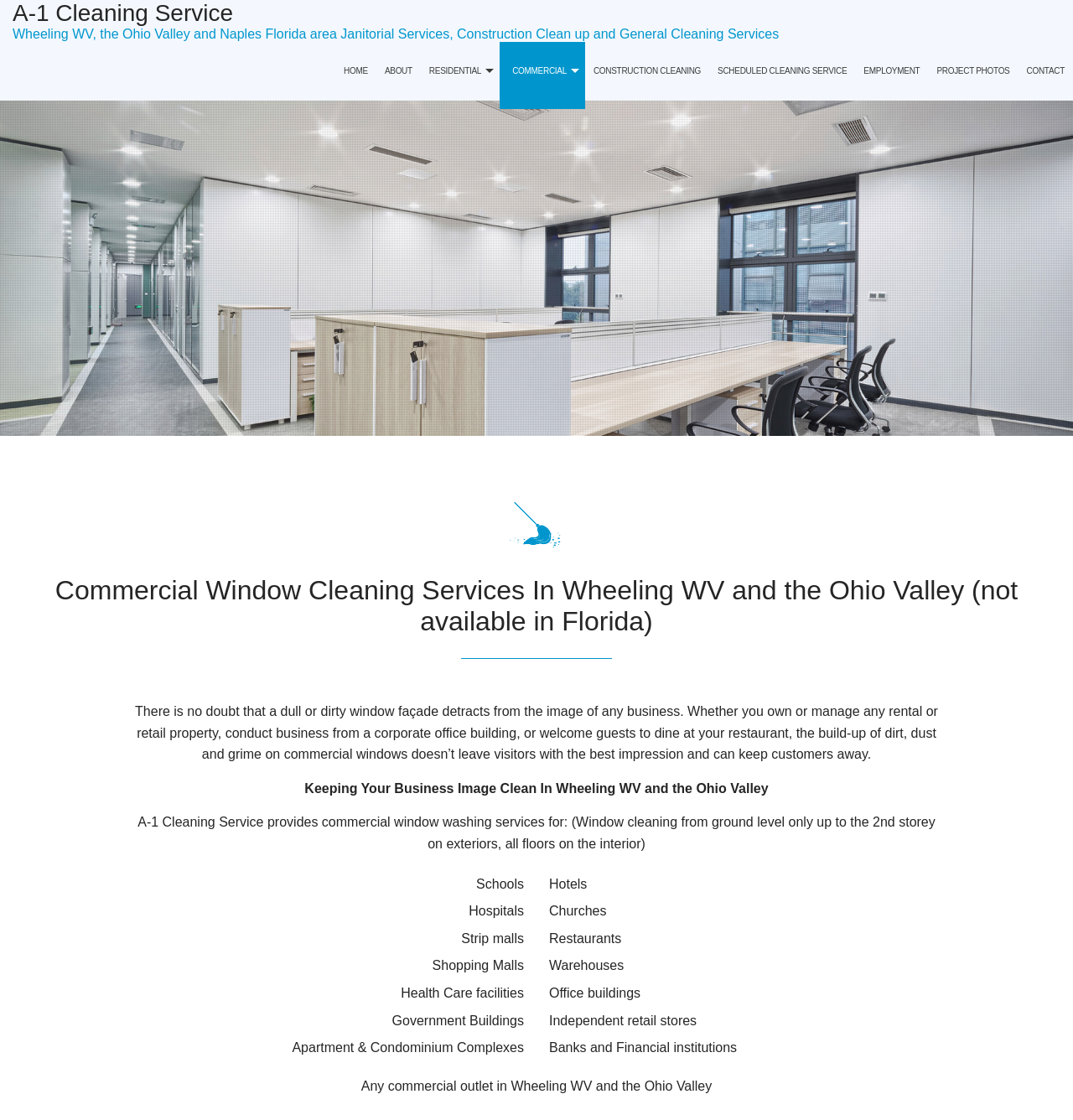Using the provided element description: "About", determine the bounding box coordinates of the corresponding UI element in the screenshot.

[0.351, 0.037, 0.392, 0.09]